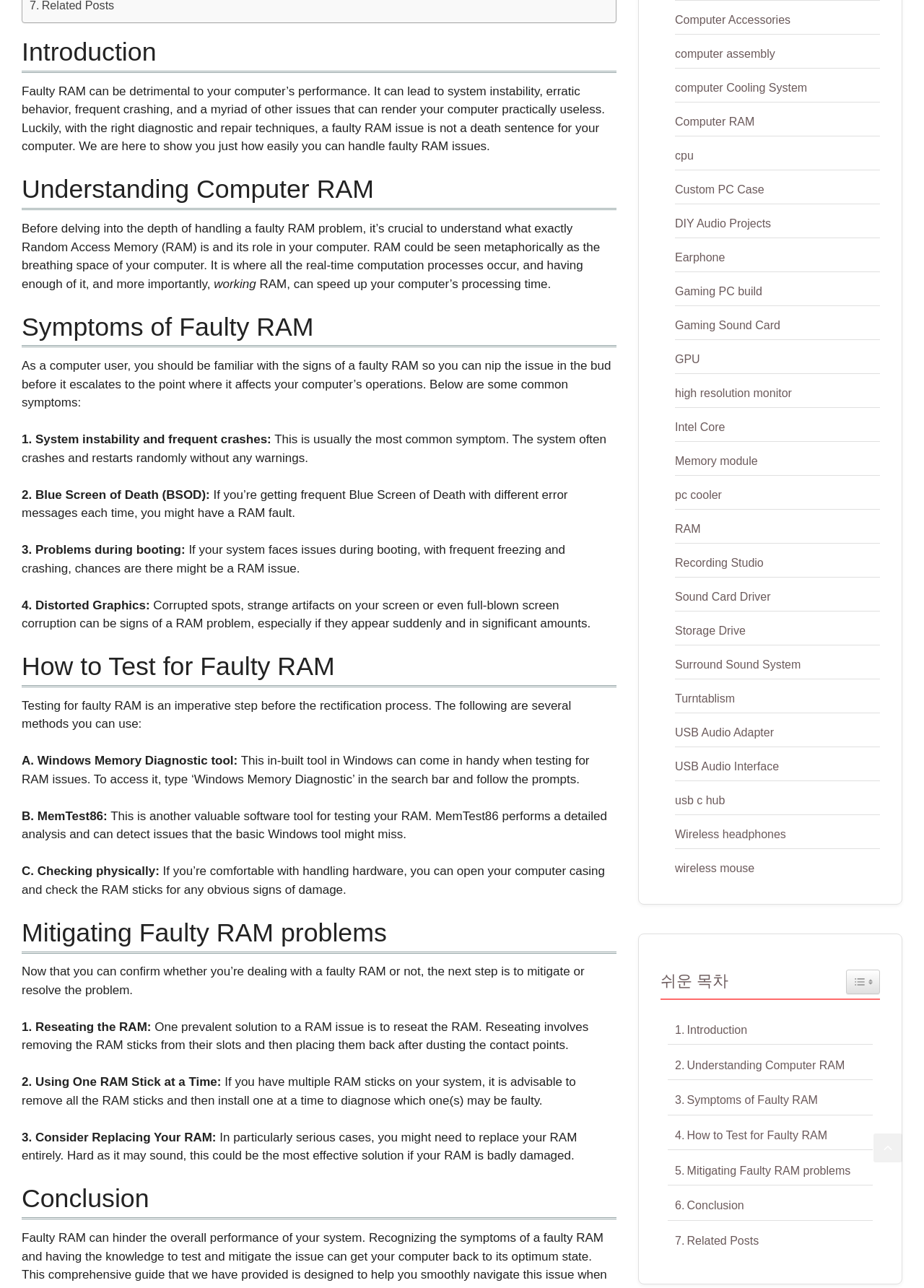Bounding box coordinates are specified in the format (top-left x, top-left y, bottom-right x, bottom-right y). All values are floating point numbers bounded between 0 and 1. Please provide the bounding box coordinate of the region this sentence describes: 7.0 /10

None